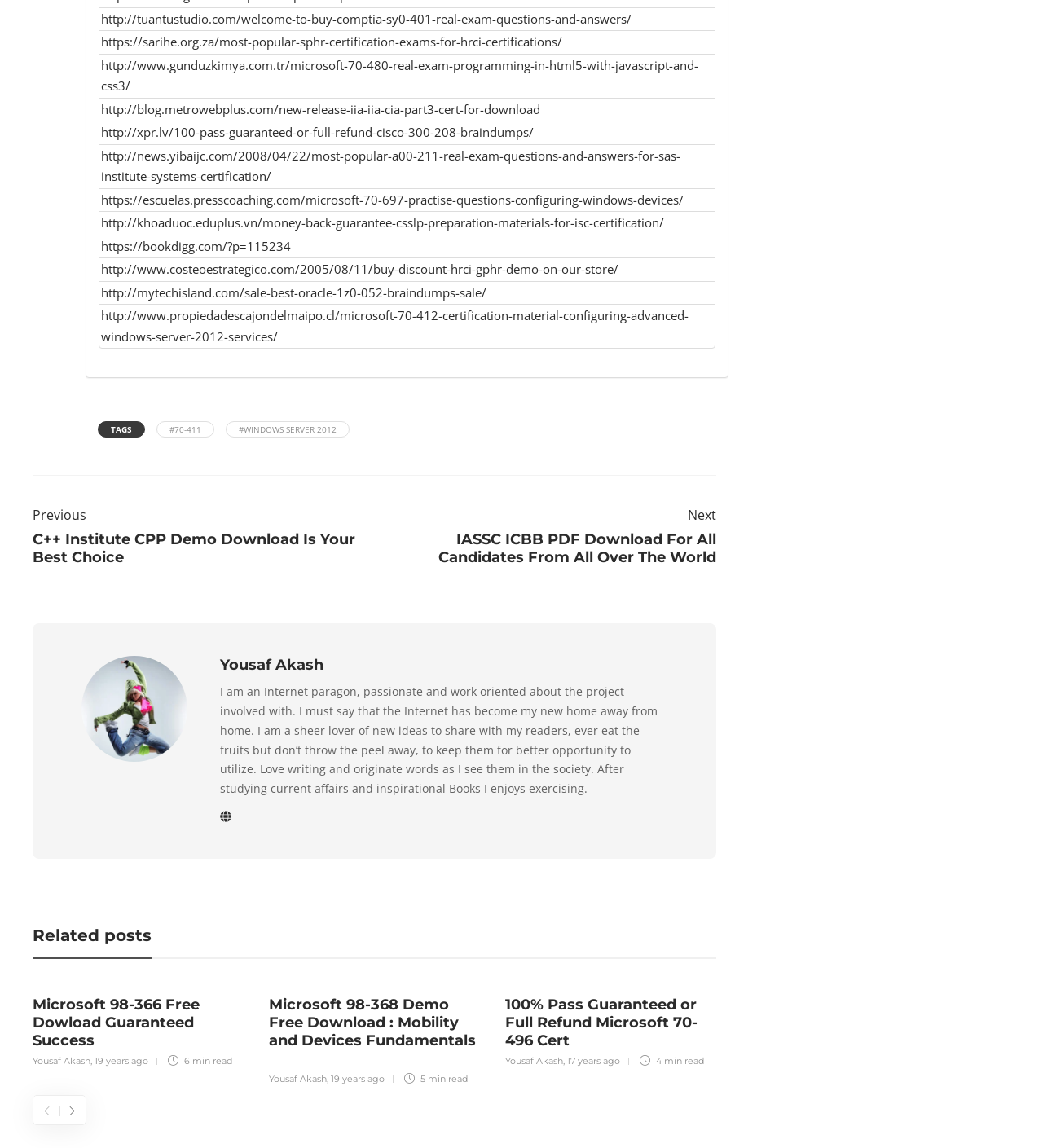Please specify the bounding box coordinates of the area that should be clicked to accomplish the following instruction: "Click on the link to buy CompTIA SY0-401 real exam questions and answers". The coordinates should consist of four float numbers between 0 and 1, i.e., [left, top, right, bottom].

[0.097, 0.009, 0.605, 0.023]